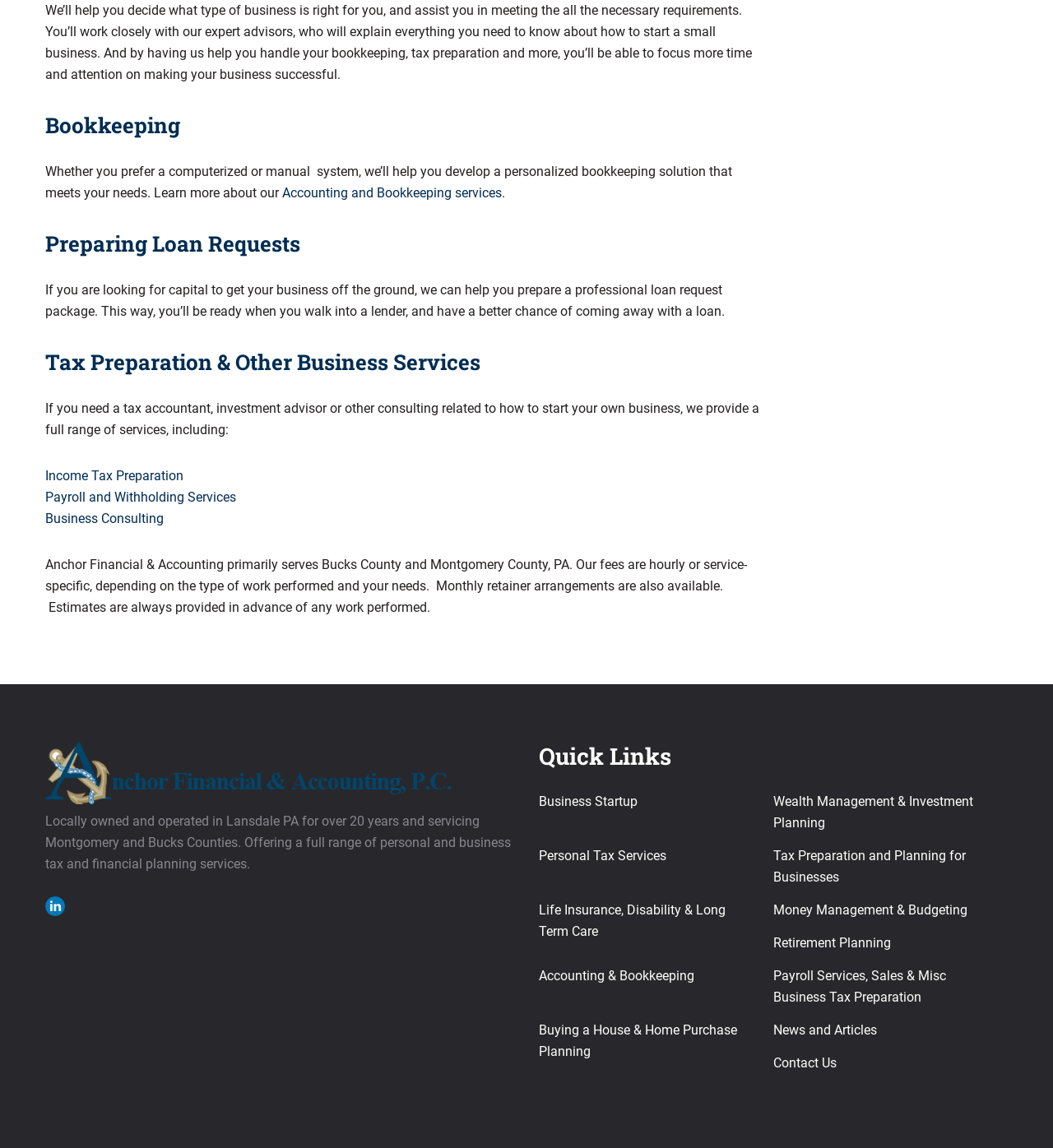Find the bounding box coordinates of the clickable area that will achieve the following instruction: "Prepare Income Tax".

[0.043, 0.408, 0.174, 0.421]